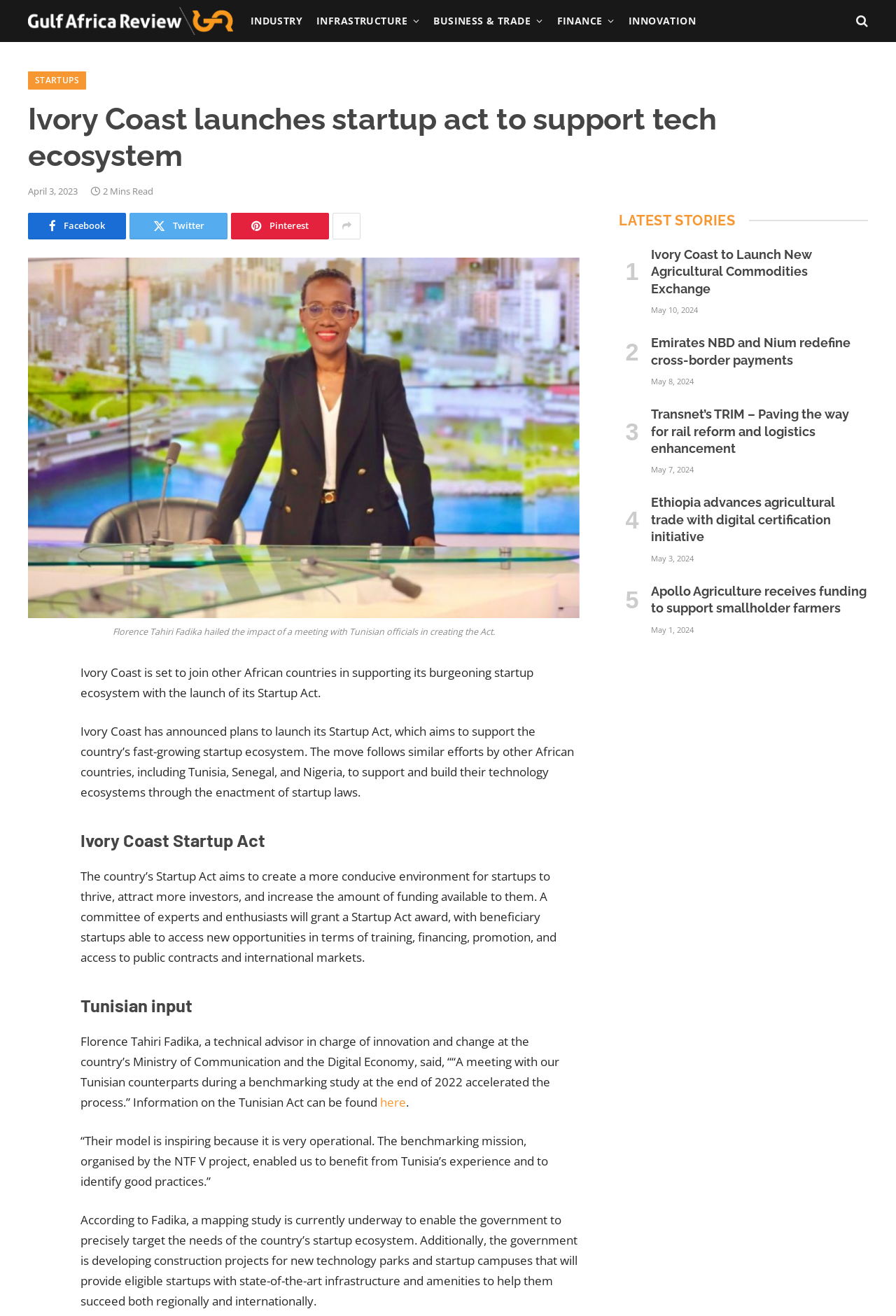Please locate the bounding box coordinates of the region I need to click to follow this instruction: "Search for something".

None